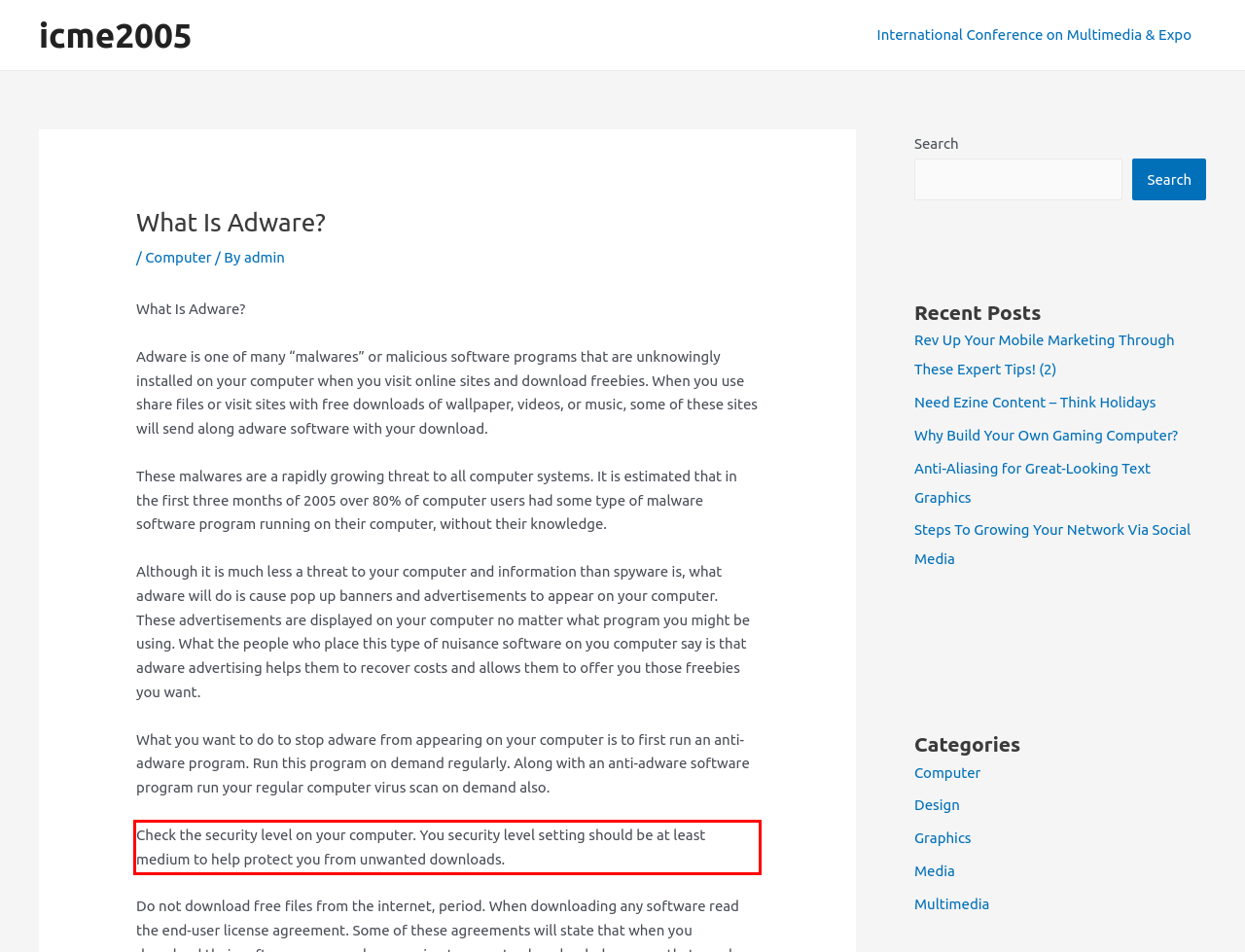There is a UI element on the webpage screenshot marked by a red bounding box. Extract and generate the text content from within this red box.

Check the security level on your computer. You security level setting should be at least medium to help protect you from unwanted downloads.